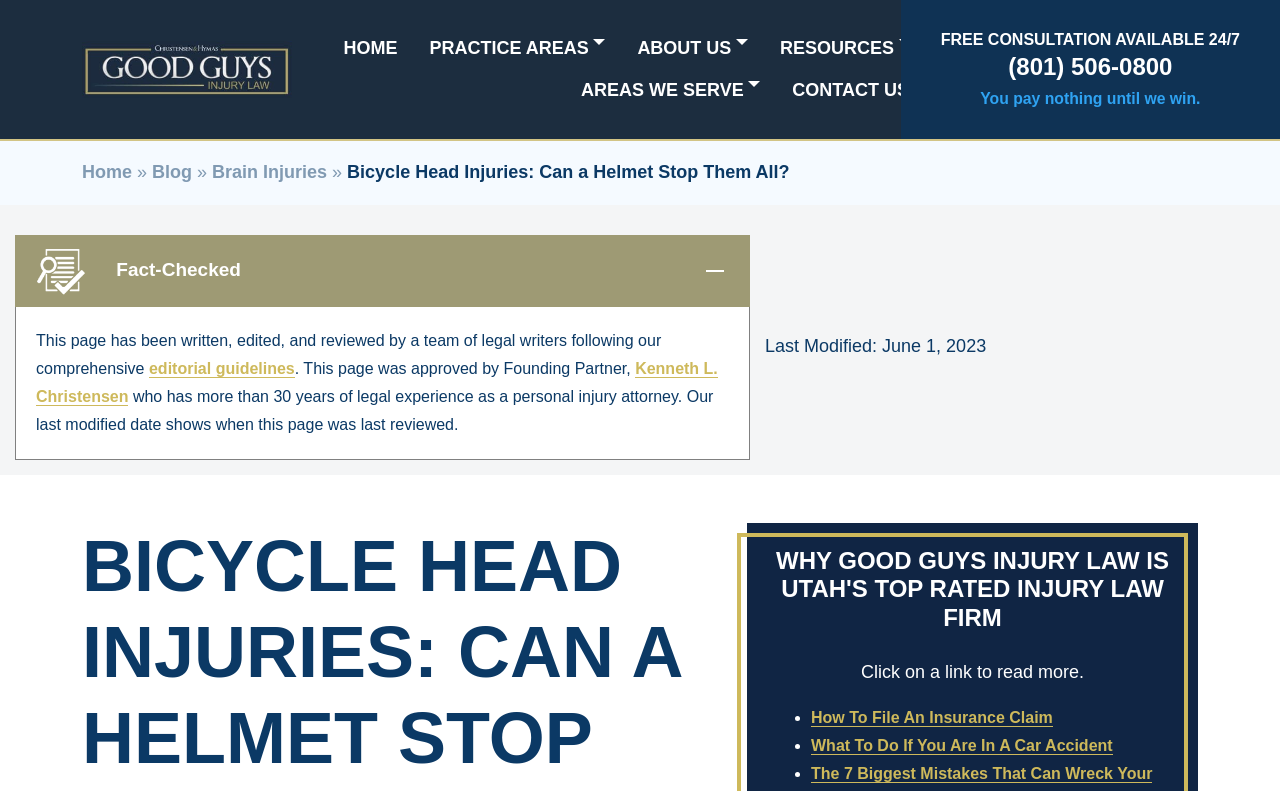Could you highlight the region that needs to be clicked to execute the instruction: "Learn about How To File An Insurance Claim"?

[0.634, 0.897, 0.823, 0.92]